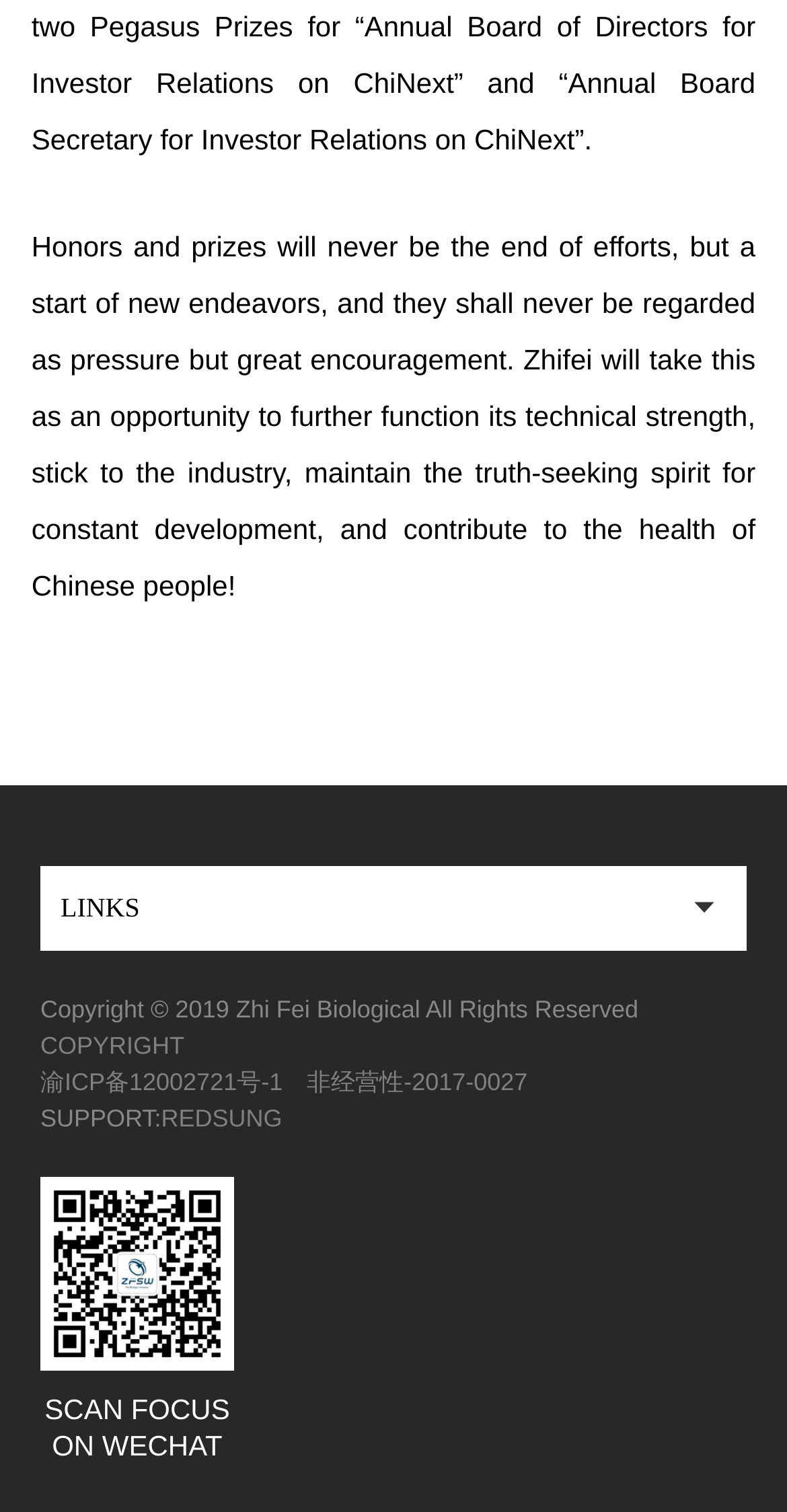Provide the bounding box coordinates in the format (top-left x, top-left y, bottom-right x, bottom-right y). All values are floating point numbers between 0 and 1. Determine the bounding box coordinate of the UI element described as: 非经营性-2017-0027

[0.39, 0.706, 0.67, 0.725]